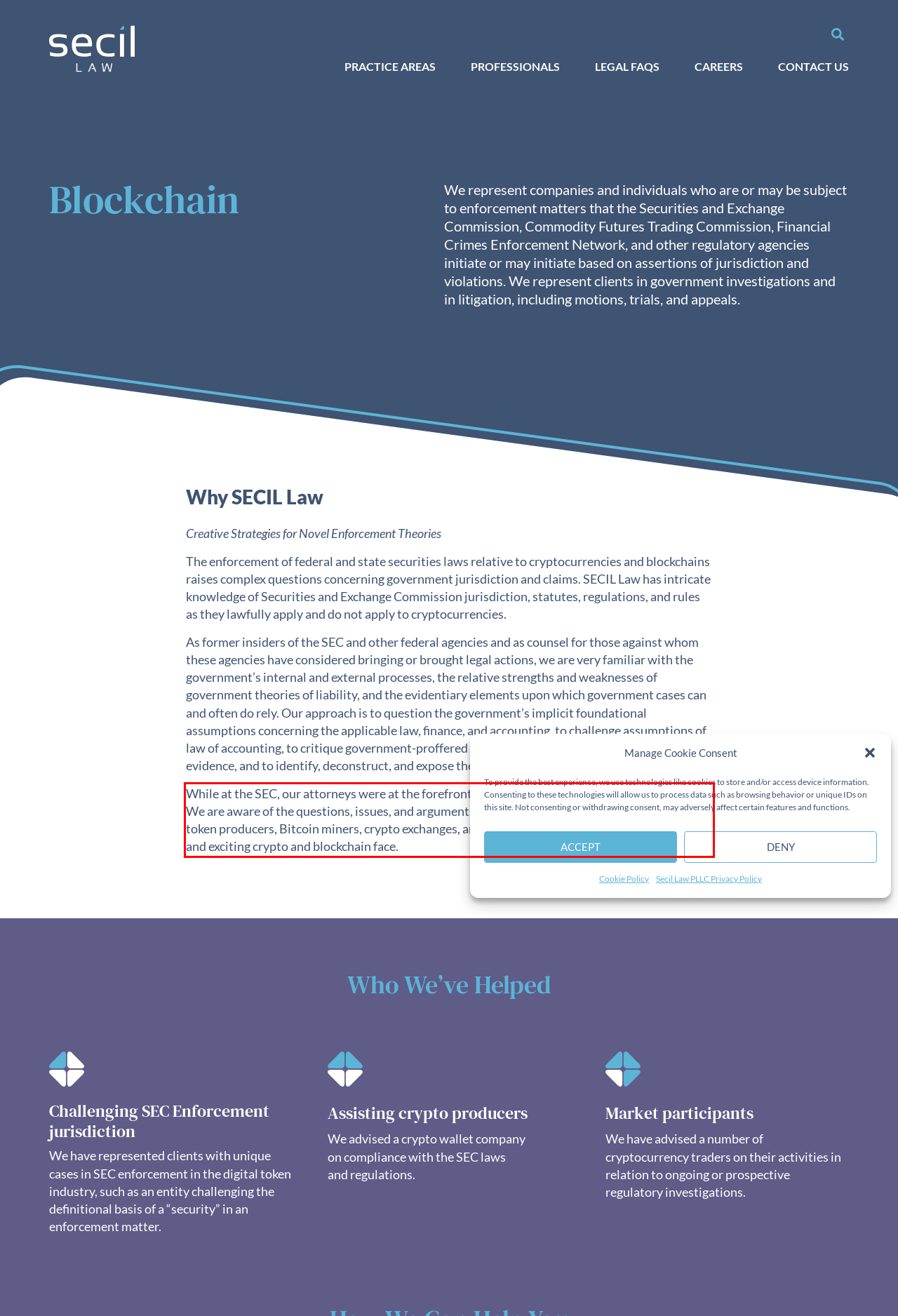Observe the screenshot of the webpage that includes a red rectangle bounding box. Conduct OCR on the content inside this red bounding box and generate the text.

While at the SEC, our attorneys were at the forefront of novel cases interpreting new regulations. We are aware of the questions, issues, and arguments that confront participants, such as digital token producers, Bitcoin miners, crypto exchanges, and wallet hosting services, in the emerging and exciting crypto and blockchain face.